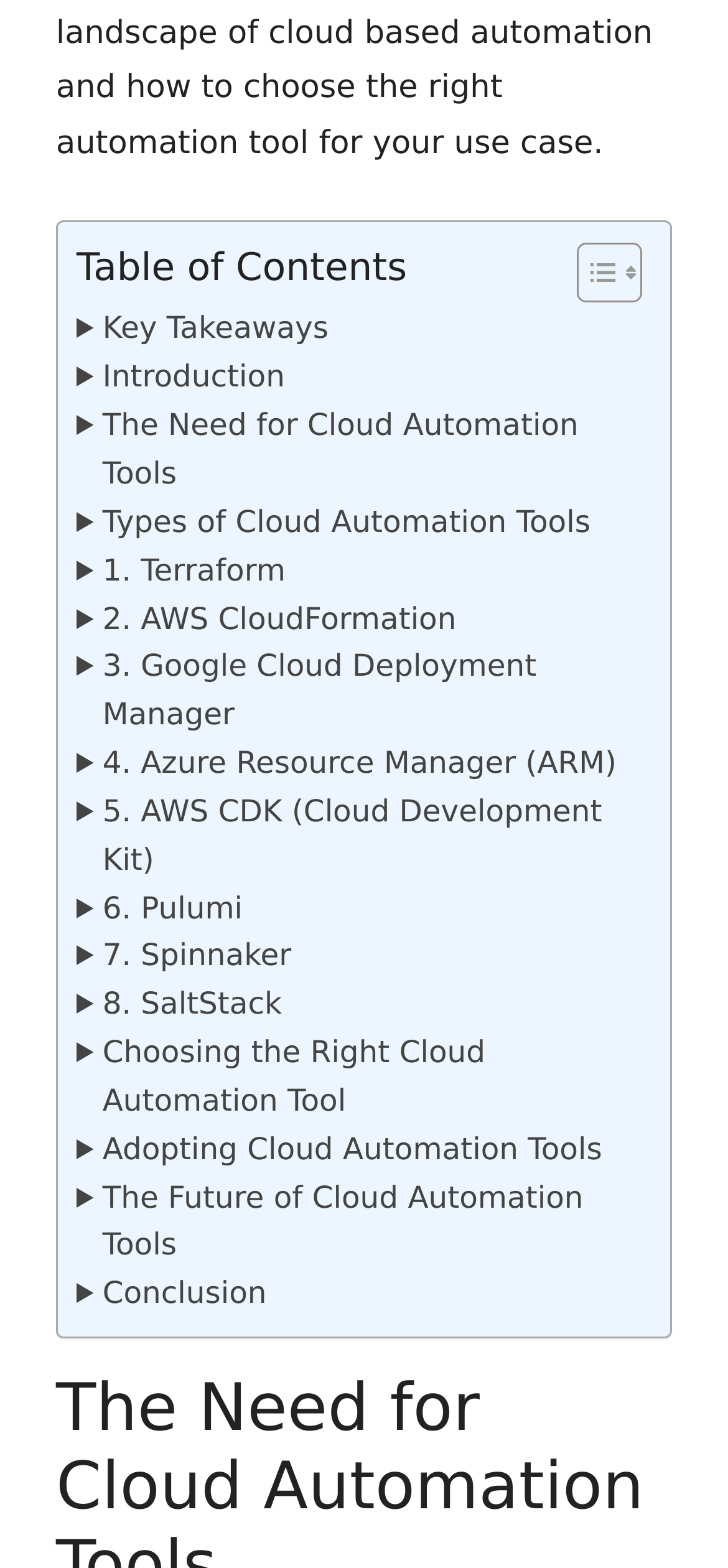Please identify the bounding box coordinates of the element I need to click to follow this instruction: "Toggle Table of Content".

[0.754, 0.154, 0.869, 0.195]